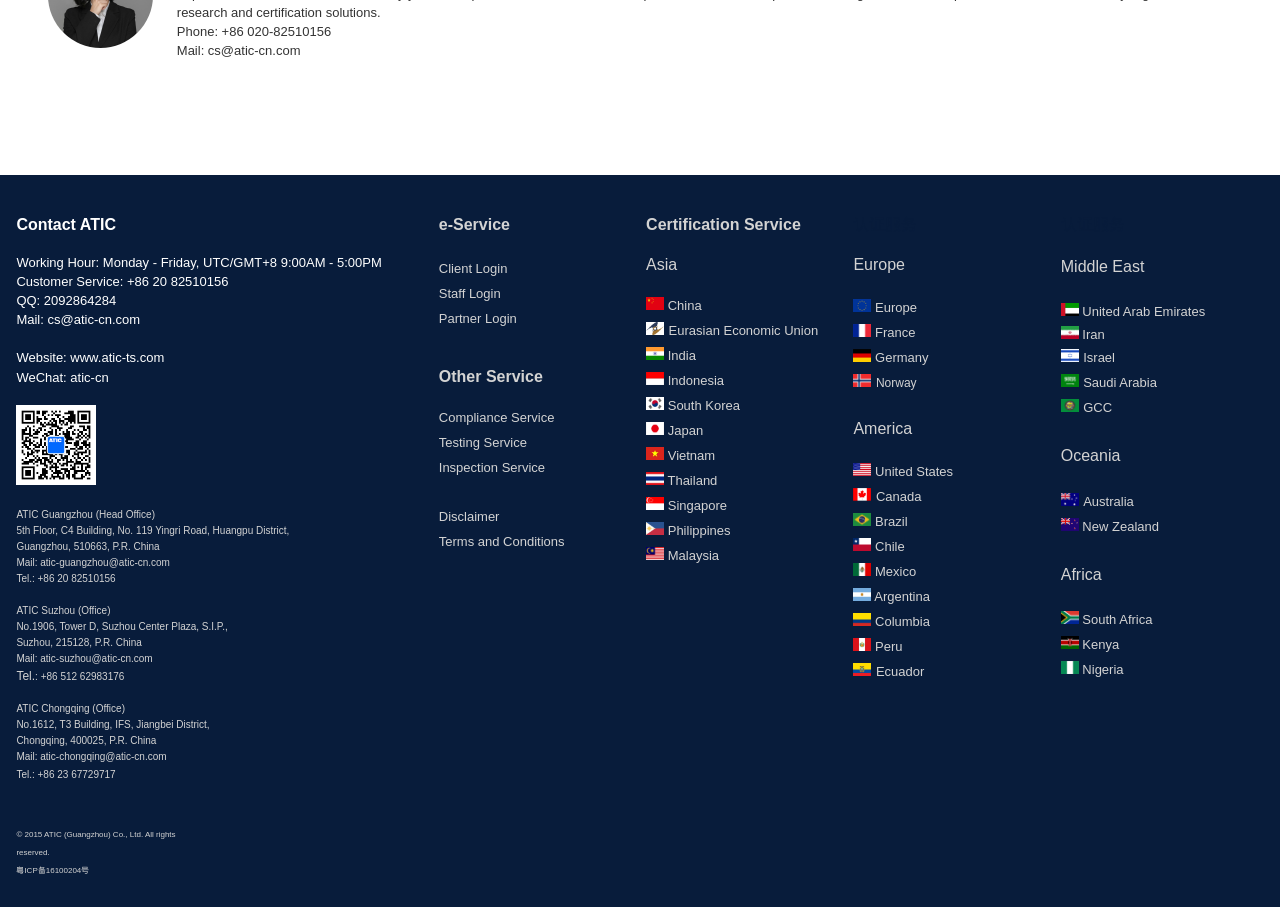Please determine the bounding box coordinates of the element's region to click for the following instruction: "Click Client Login".

[0.343, 0.286, 0.396, 0.305]